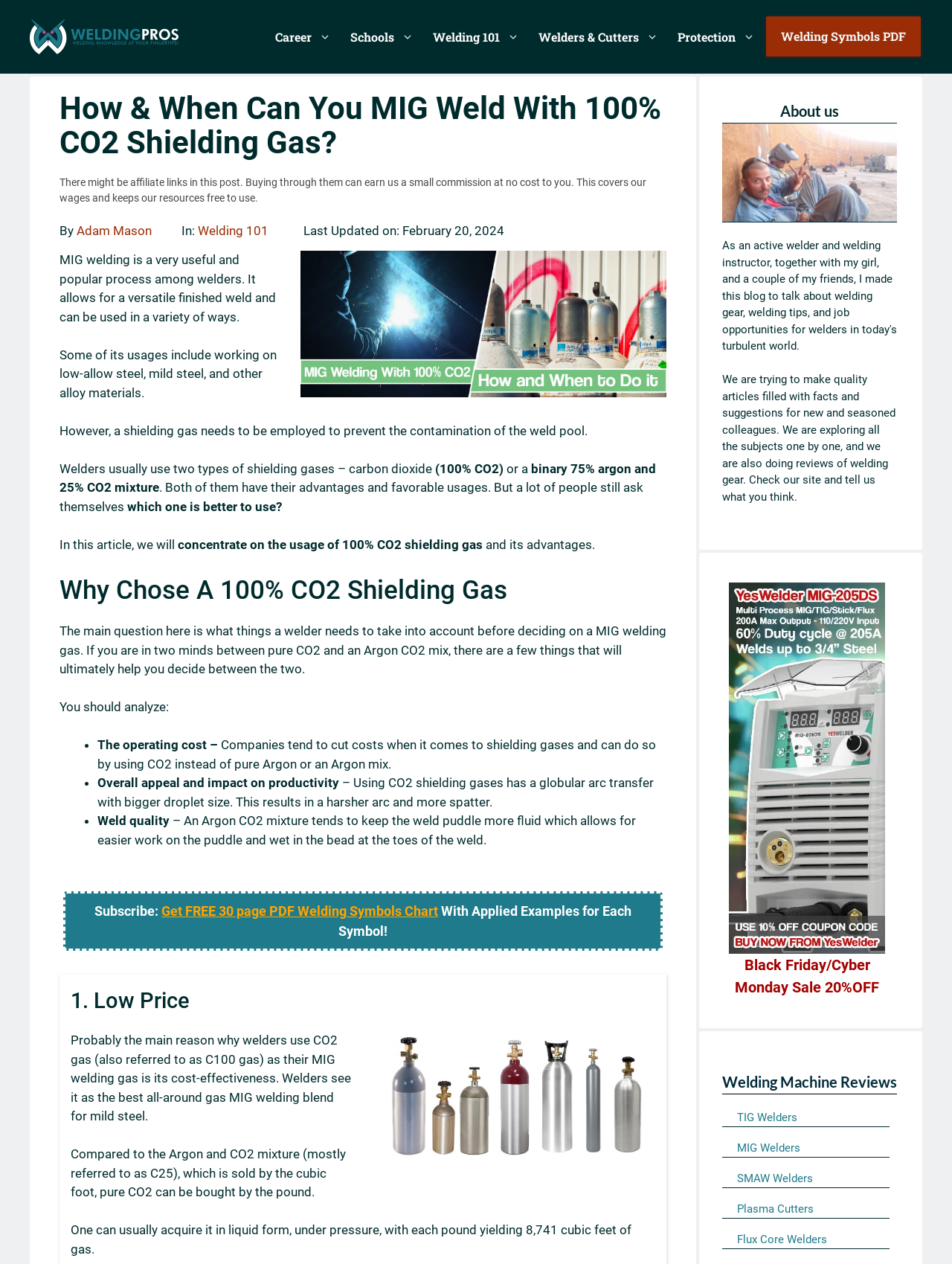What is the title or heading displayed on the webpage?

How & When Can You MIG Weld With 100% CO2 Shielding Gas?